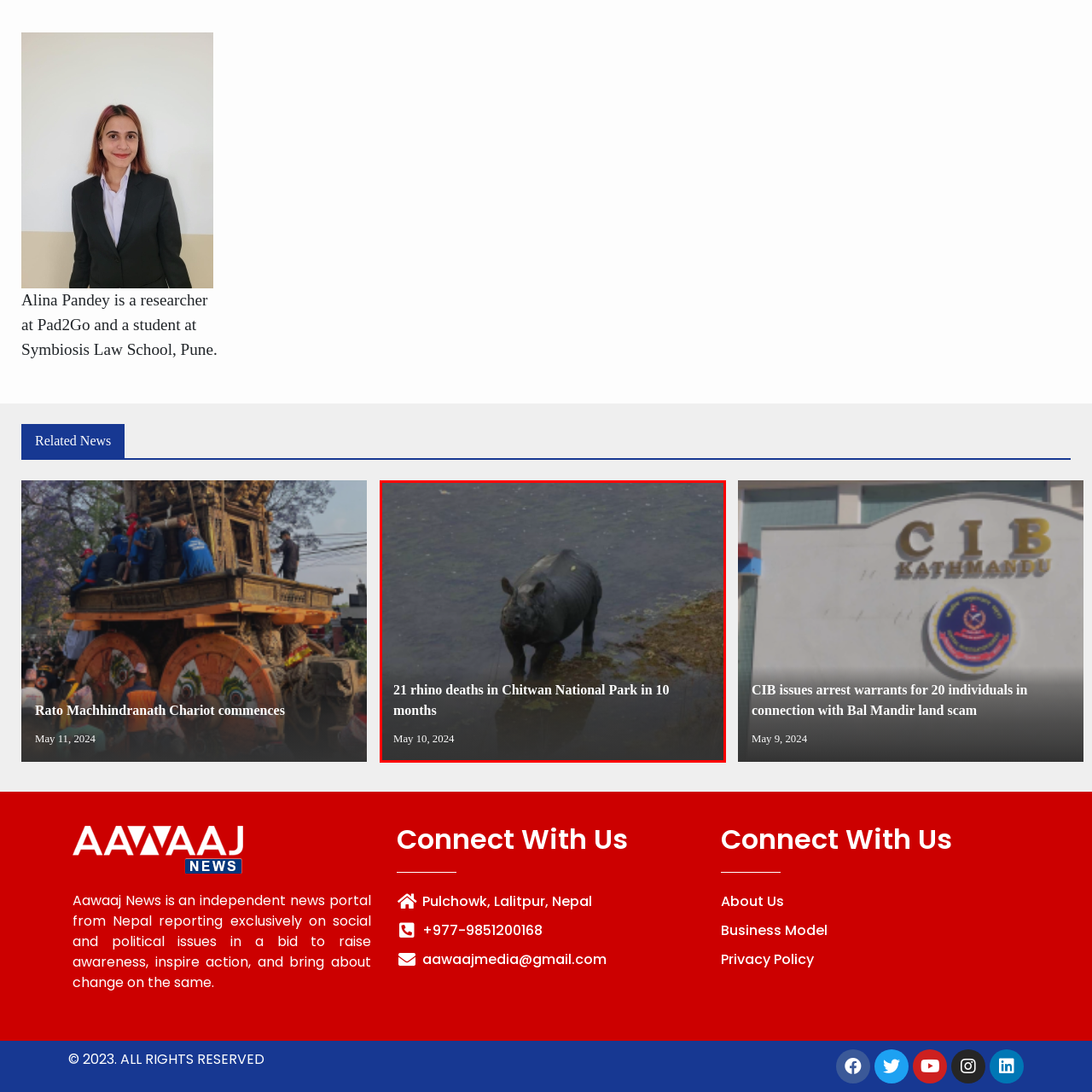What is the date of the news post?
Take a close look at the image within the red bounding box and respond to the question with detailed information.

The date 'May 10, 2024' is explicitly mentioned below the headline, indicating when the news was posted.